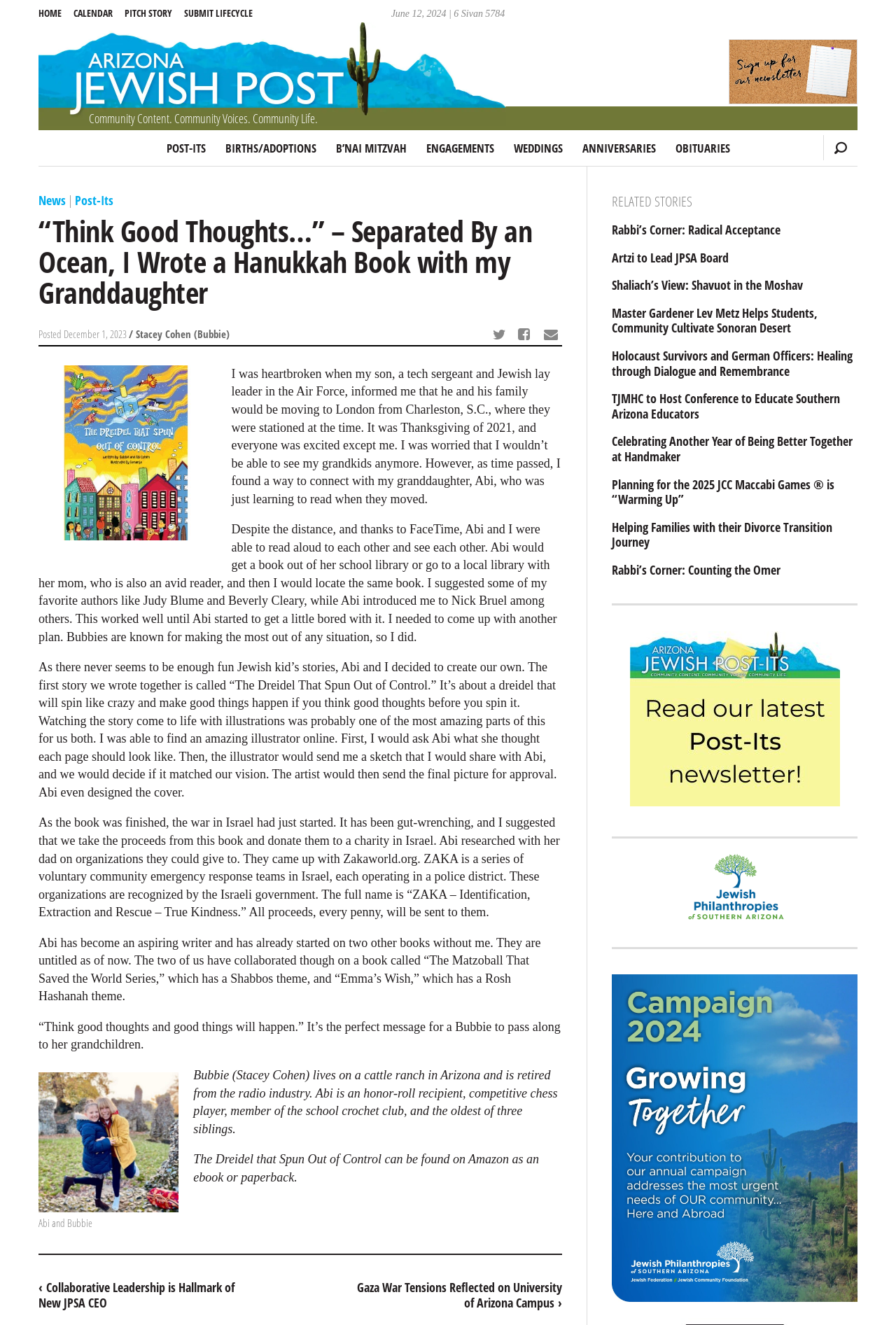Please look at the image and answer the question with a detailed explanation: What is the occupation of the author before retirement?

The occupation of the author before retirement can be found in the author's bio at the end of the article, which mentions that the author is retired from the radio industry.